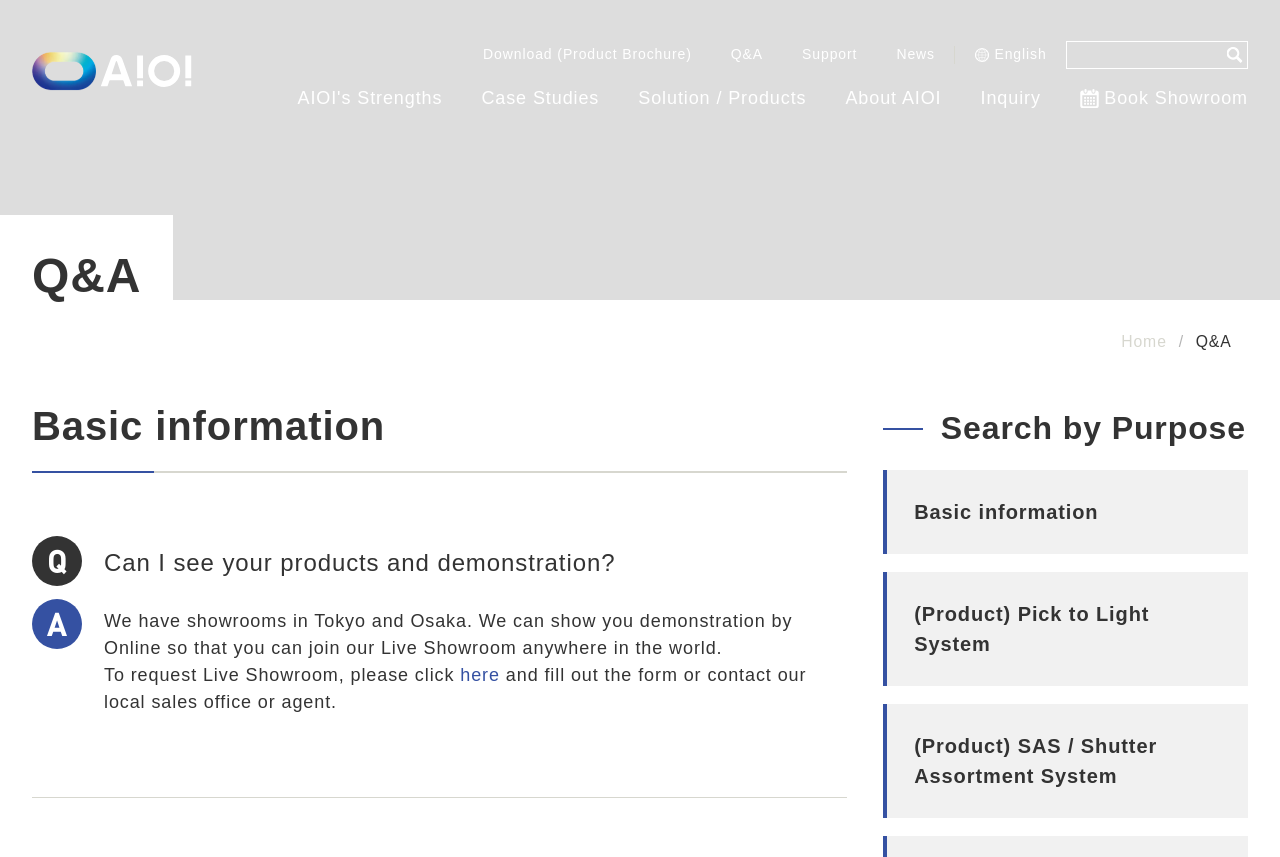Specify the bounding box coordinates of the element's region that should be clicked to achieve the following instruction: "Search for something". The bounding box coordinates consist of four float numbers between 0 and 1, in the format [left, top, right, bottom].

[0.833, 0.047, 0.975, 0.08]